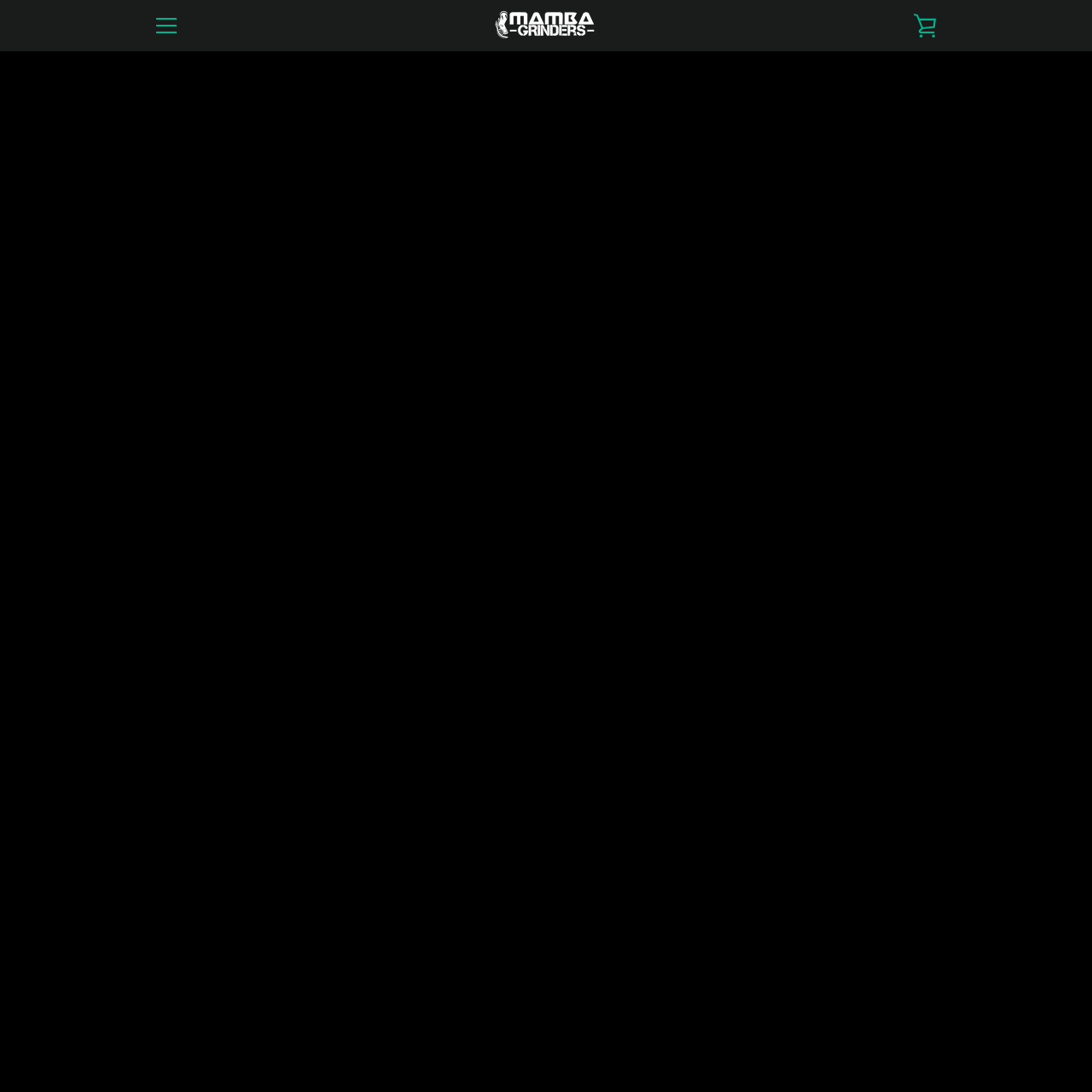Given the element description Menu, predict the bounding box coordinates for the UI element in the webpage screenshot. The format should be (top-left x, top-left y, bottom-right x, bottom-right y), and the values should be between 0 and 1.

[0.133, 0.004, 0.172, 0.043]